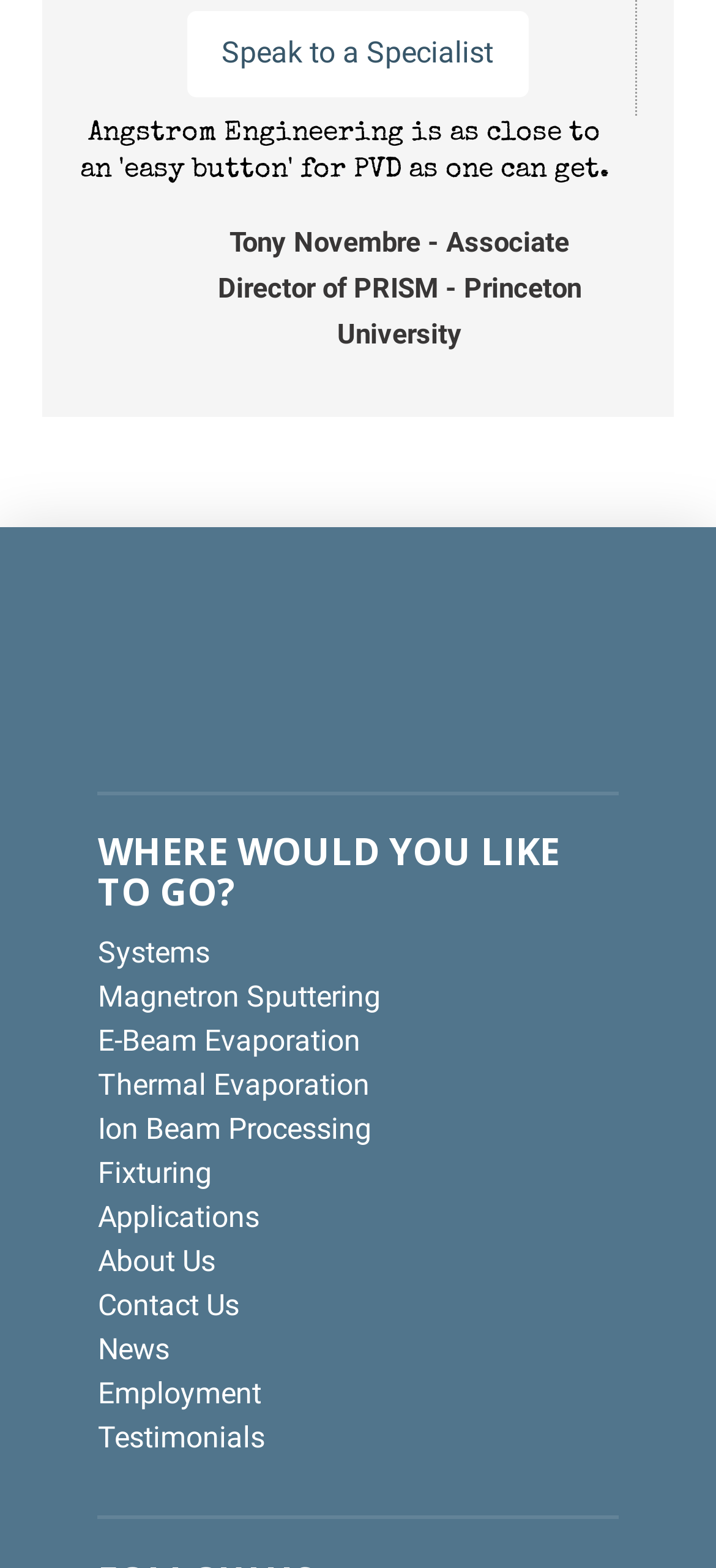Answer this question in one word or a short phrase: What is the name of the person associated with PRISM - Princeton University?

Tony Novembre